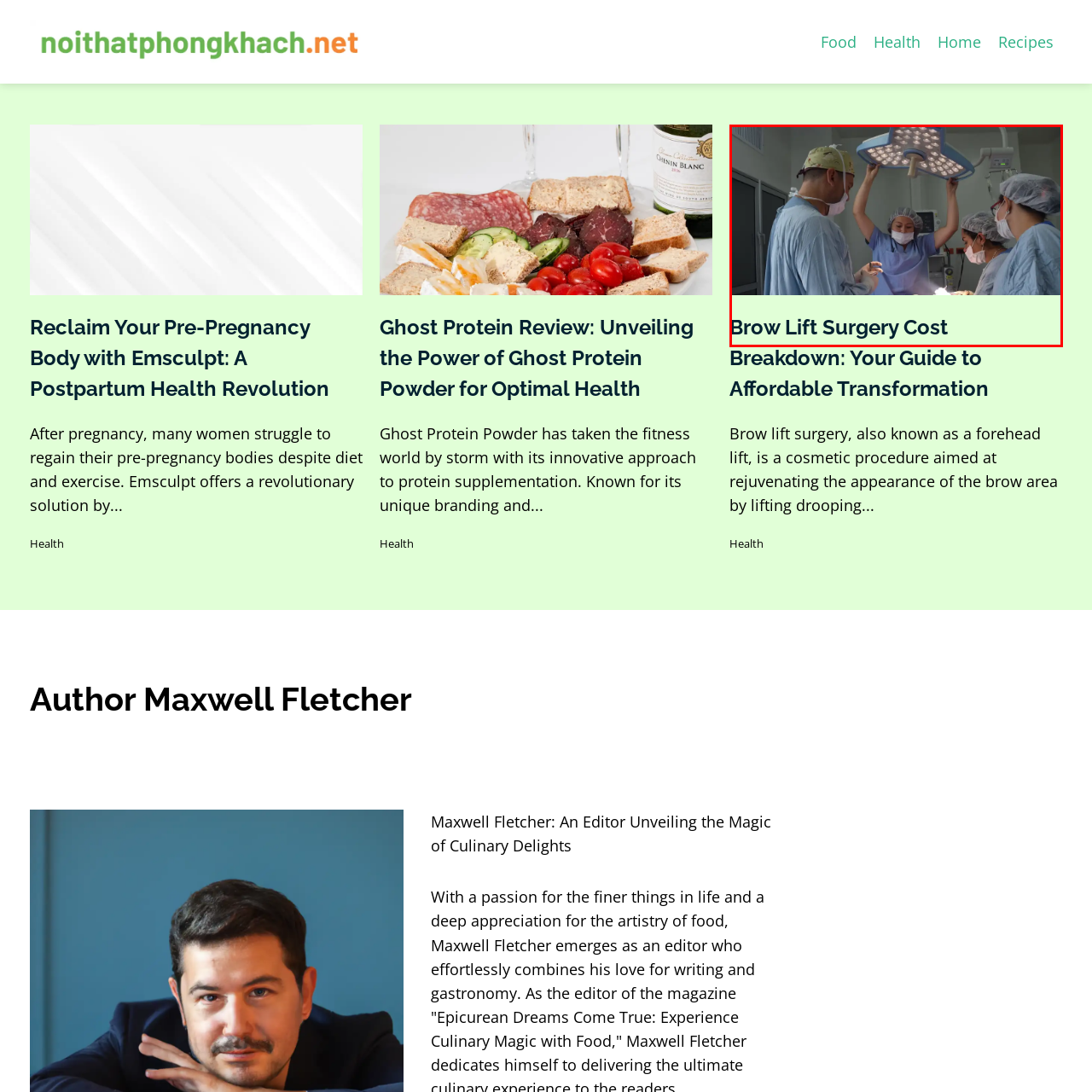Provide an in-depth caption for the image inside the red boundary.

The image depicts a surgical scene focused on a brow lift procedure. A surgical team, wearing scrubs and masks, is gathered around an operating table, with a surgical light overhead illuminating the area. The central figure, possibly the lead surgeon, is raising the operating light while maintaining a keen focus on the procedure at hand. This imagery is associated with an article titled "Brow Lift Surgery Cost Breakdown: Your Guide to Affordable Transformation," which likely discusses the financial aspects and considerations of undergoing this cosmetic surgery. The visual emphasizes the clinical environment and the professional collaboration involved in such medical procedures.